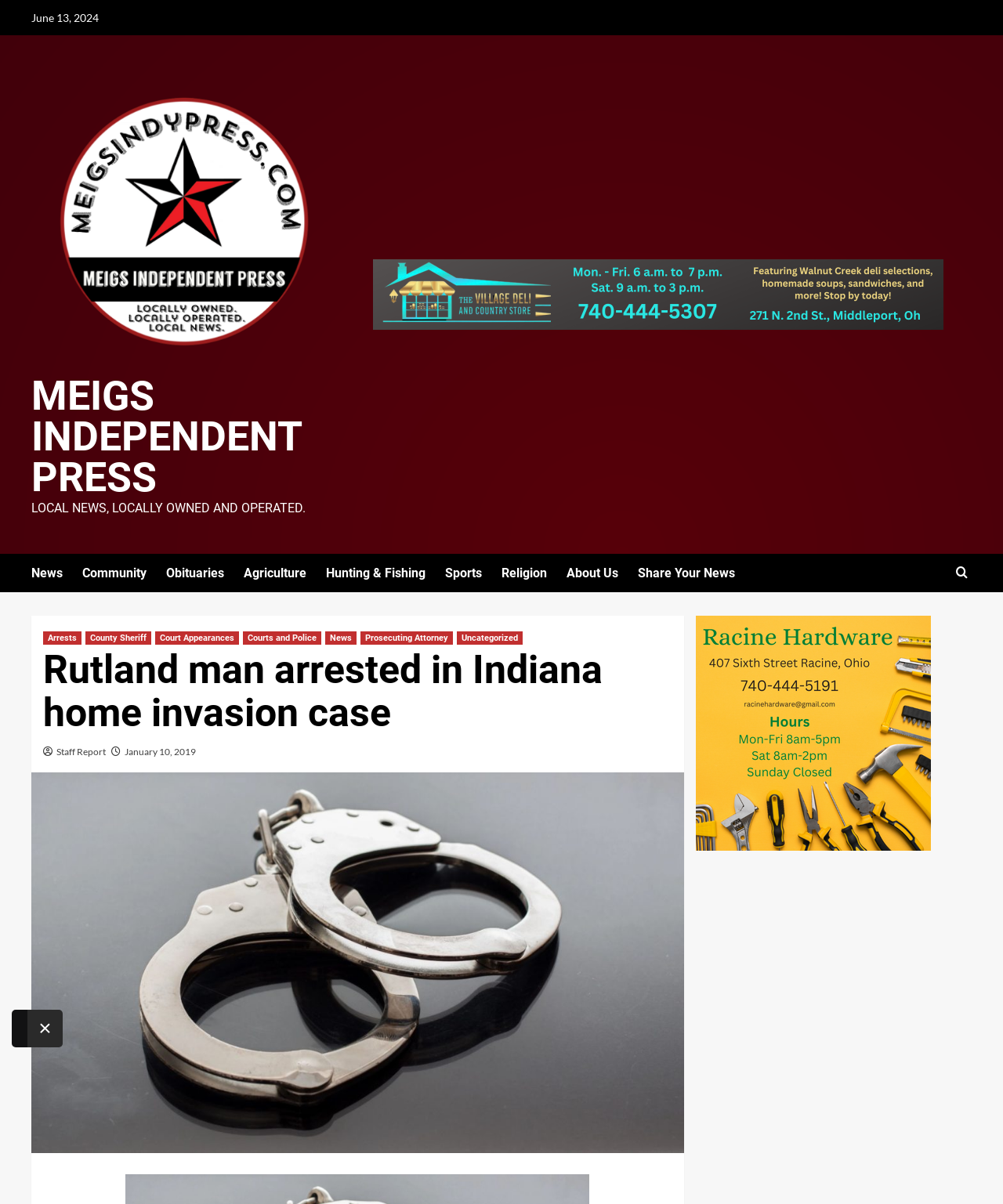What categories of news are available on this website?
Could you answer the question with a detailed and thorough explanation?

I found the categories of news by looking at the navigation menu at the top of the webpage, which includes links to 'News', 'Community', 'Obituaries', 'Agriculture', 'Hunting & Fishing', 'Sports', and 'Religion'.